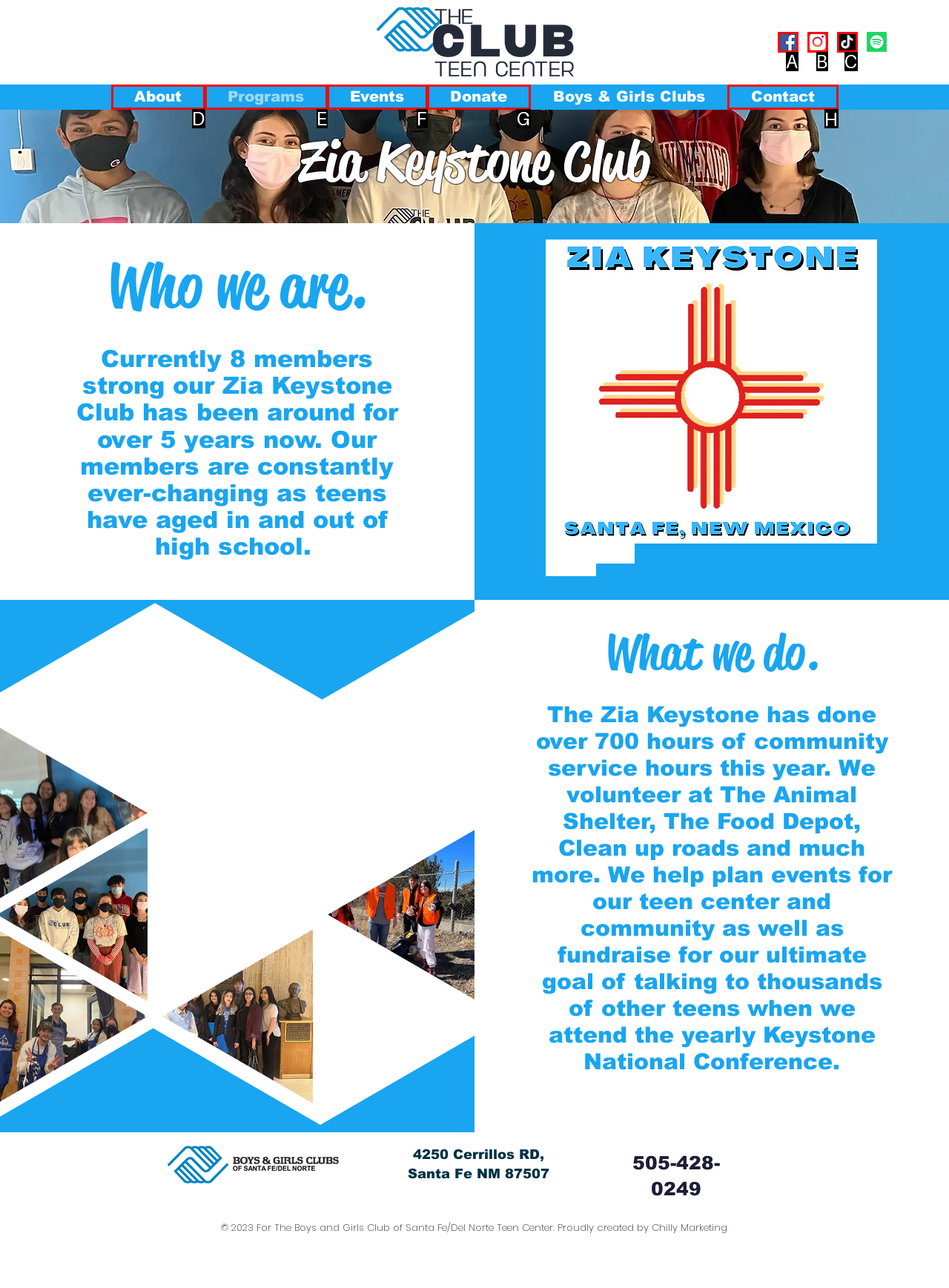Choose the HTML element that should be clicked to accomplish the task: Contact the Santa Fe Teen Center. Answer with the letter of the chosen option.

H